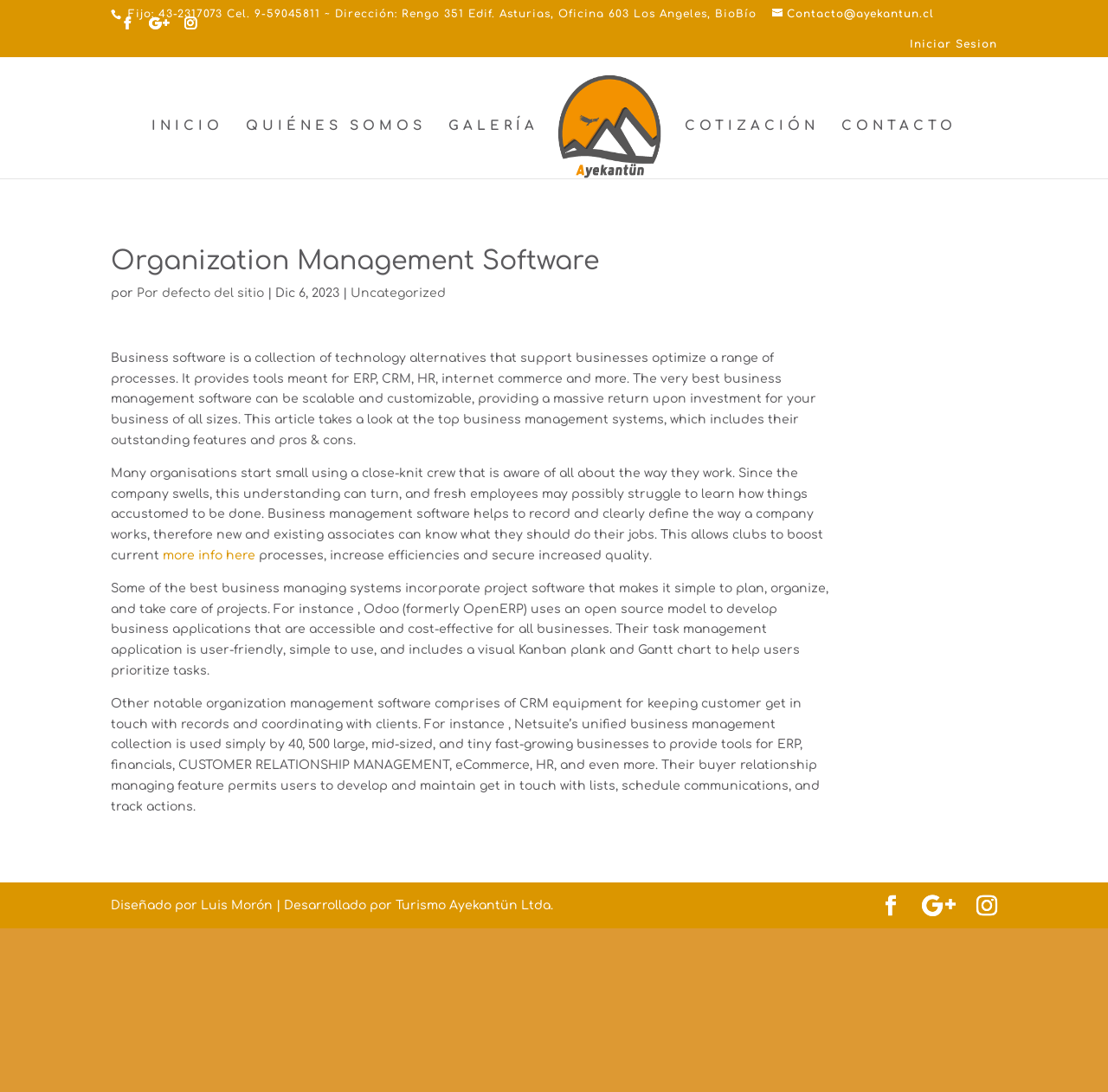Give a detailed account of the webpage, highlighting key information.

The webpage is about Organization Management Software, specifically highlighting Ayekantün, a leader in pedagogical tourism in the region. At the top, there is a static text displaying the company's contact information, including phone number and address. Next to it, there is a link to contact the organization via email.

Below the contact information, there are several links to social media platforms, represented by icons. On the right side, there is a link to log in to the system.

The main navigation menu is located in the middle of the page, with links to different sections, including "Inicio", "Quiénes Somos", "Galería", "Cotización", and "Contacto". The "Ayekantün" logo is also present in this section, accompanied by an image.

In the main content area, there is an article discussing the importance of business management software. The article is divided into several paragraphs, with headings and links to additional information. The text explains how business management software can help organizations optimize their processes, increase efficiency, and improve quality.

At the bottom of the page, there is a search box that allows users to search for specific content. Additionally, there are links to social media platforms again, and a static text displaying the website's copyright information, including the designer and developer of the site.